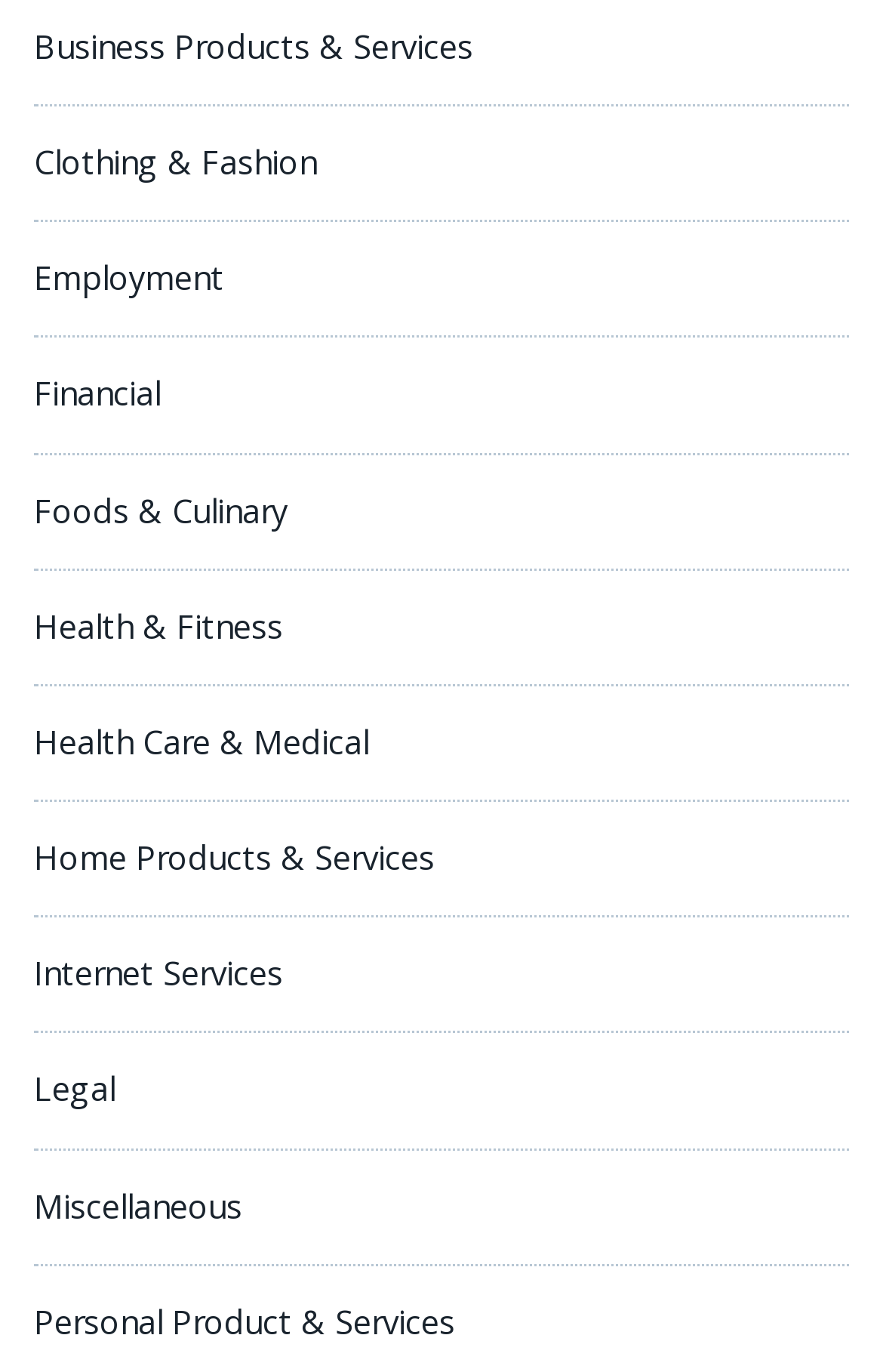What is the position of the 'Health & Fitness' link?
Based on the visual information, provide a detailed and comprehensive answer.

By analyzing the bounding box coordinates of the links, I can determine their vertical positions. The 'Health & Fitness' link has a y1 coordinate of 0.44, which is greater than the y1 coordinate of the 'Foods & Culinary' link (0.356). Therefore, the 'Health & Fitness' link is positioned below the 'Foods & Culinary' link.